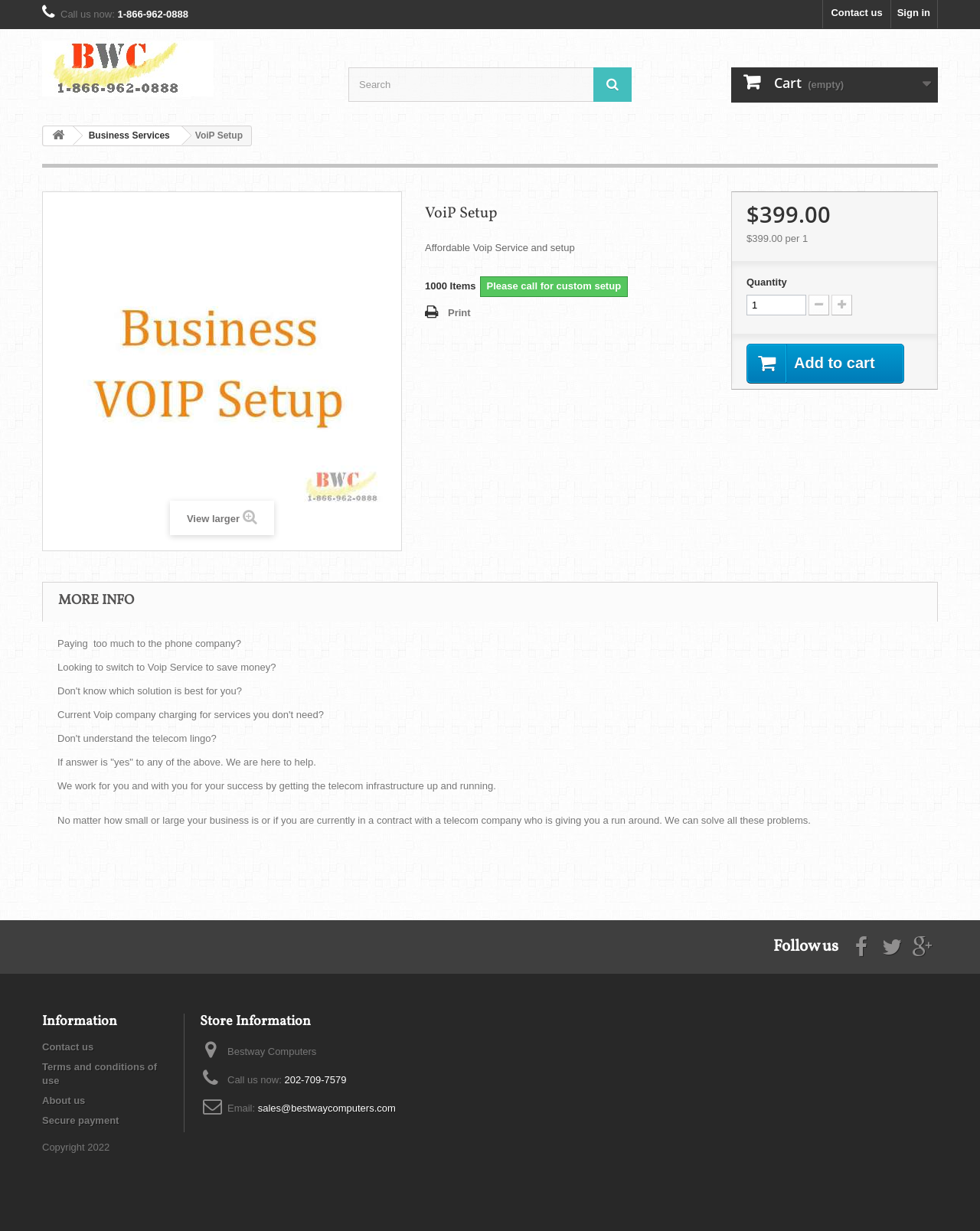What is the text on the button to add the VoIP setup to the cart?
Using the information from the image, answer the question thoroughly.

I found the button text by looking at the button element with the text ' Add to cart' which is located near the 'Quantity' spinbutton and the price.